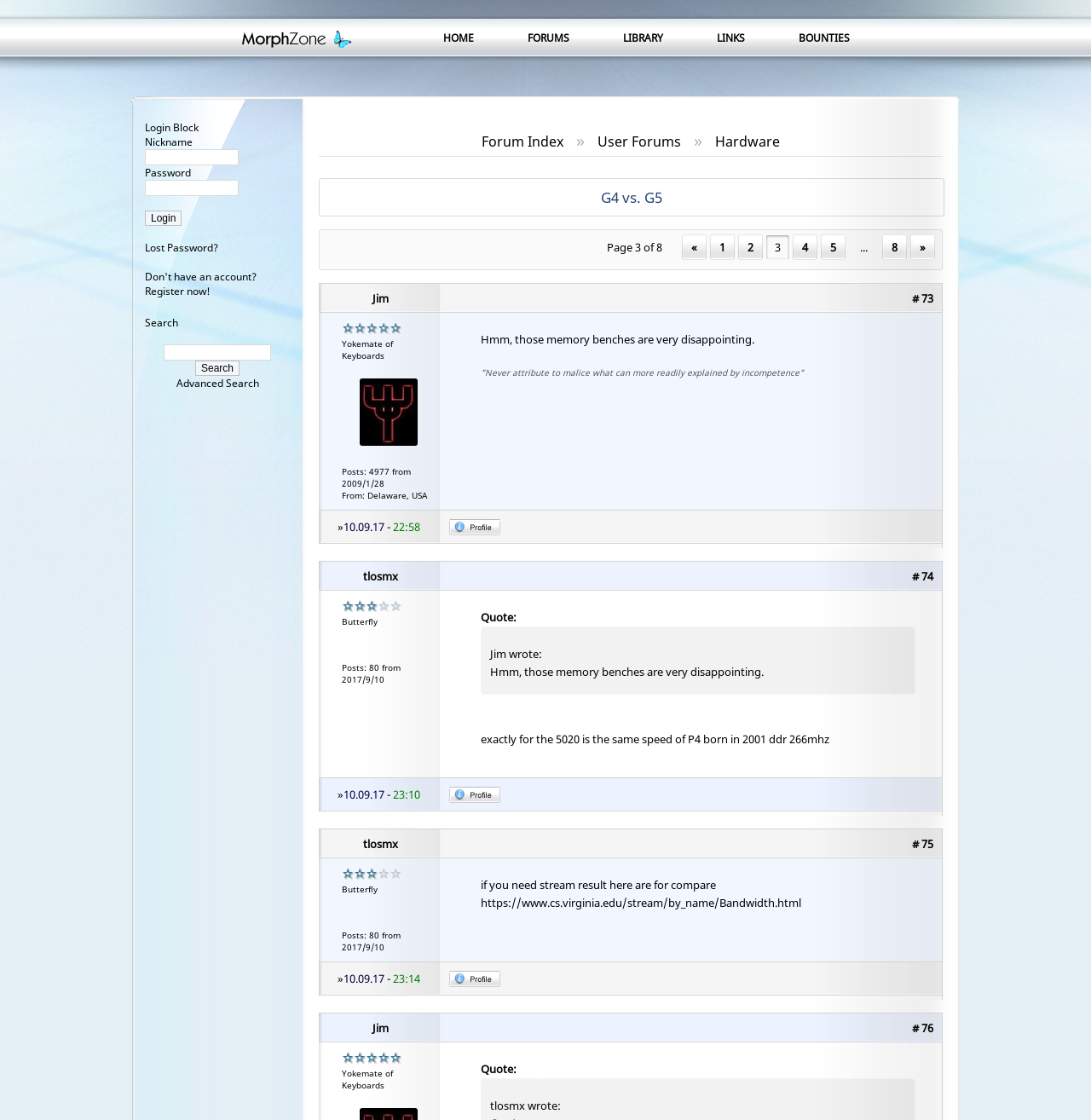What is the topic of the discussion on this webpage?
Look at the screenshot and give a one-word or phrase answer.

MorphOS operating system